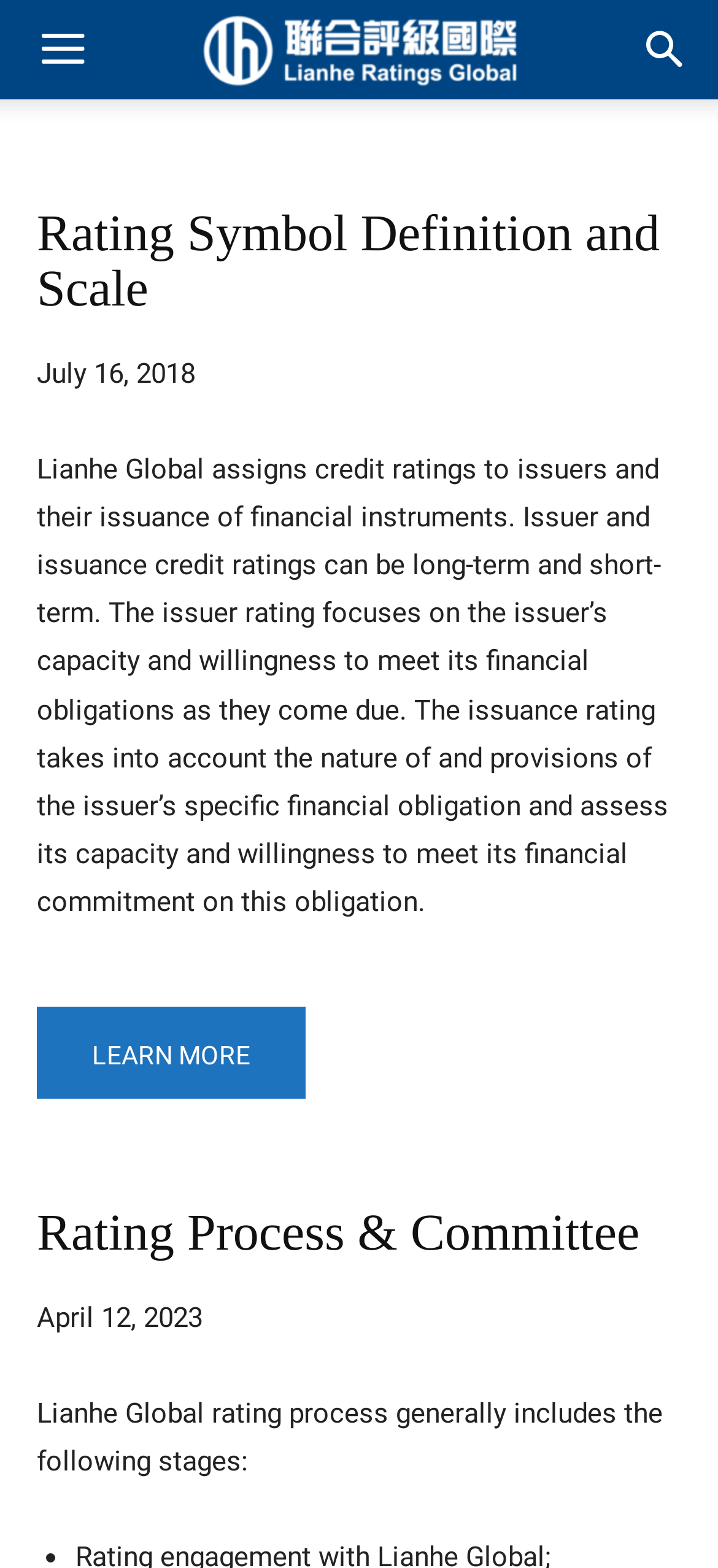What type of ratings does Lianhe Global assign?
Provide an in-depth answer to the question, covering all aspects.

Based on the webpage content, Lianhe Global assigns credit ratings to issuers and their issuance of financial instruments, which can be long-term and short-term.